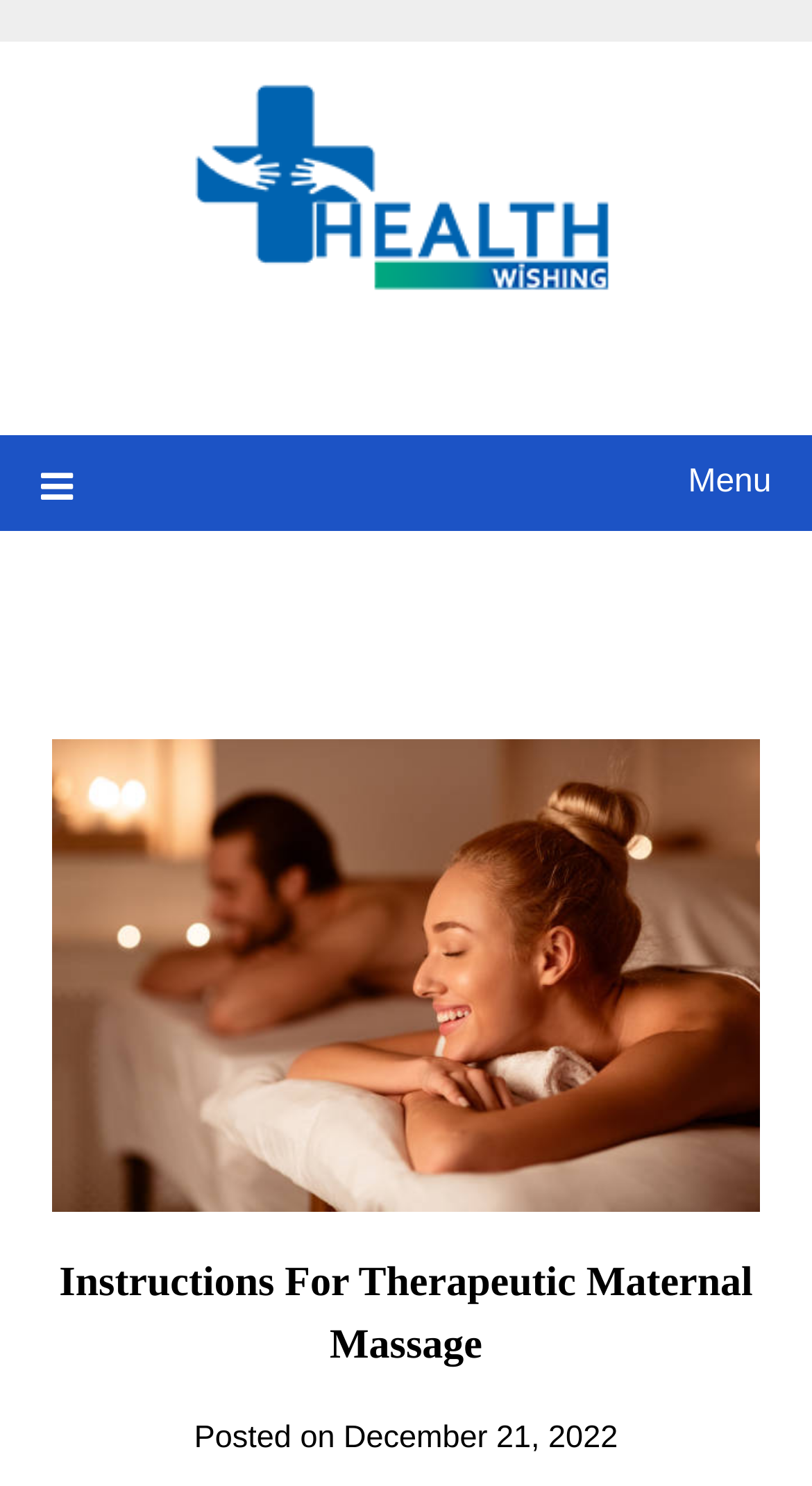Locate the UI element described as follows: "alt="Health Wishing"". Return the bounding box coordinates as four float numbers between 0 and 1 in the order [left, top, right, bottom].

[0.196, 0.056, 0.804, 0.196]